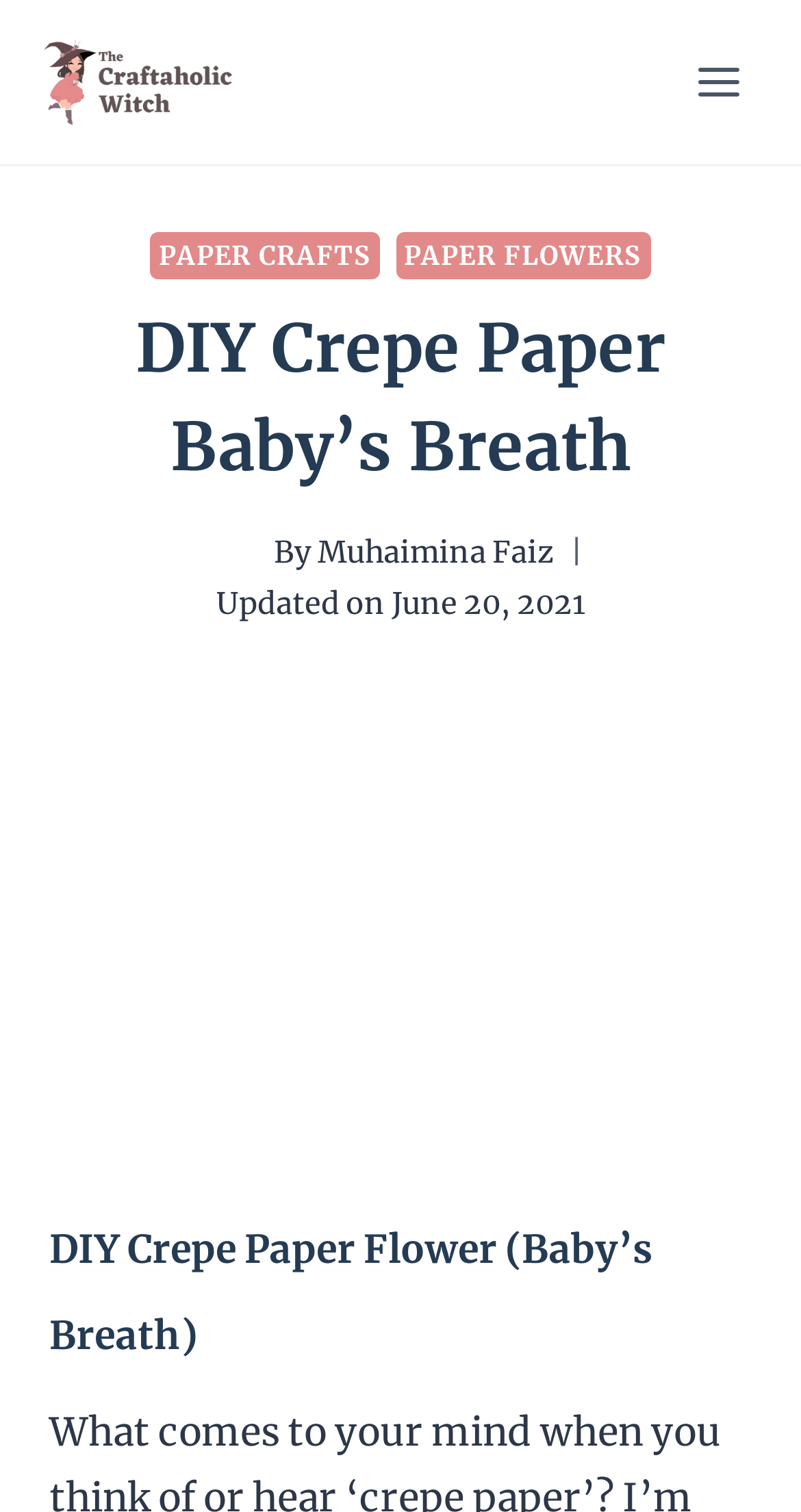Provide a brief response to the question below using a single word or phrase: 
What is the main topic of this webpage?

DIY Crepe Paper Flower